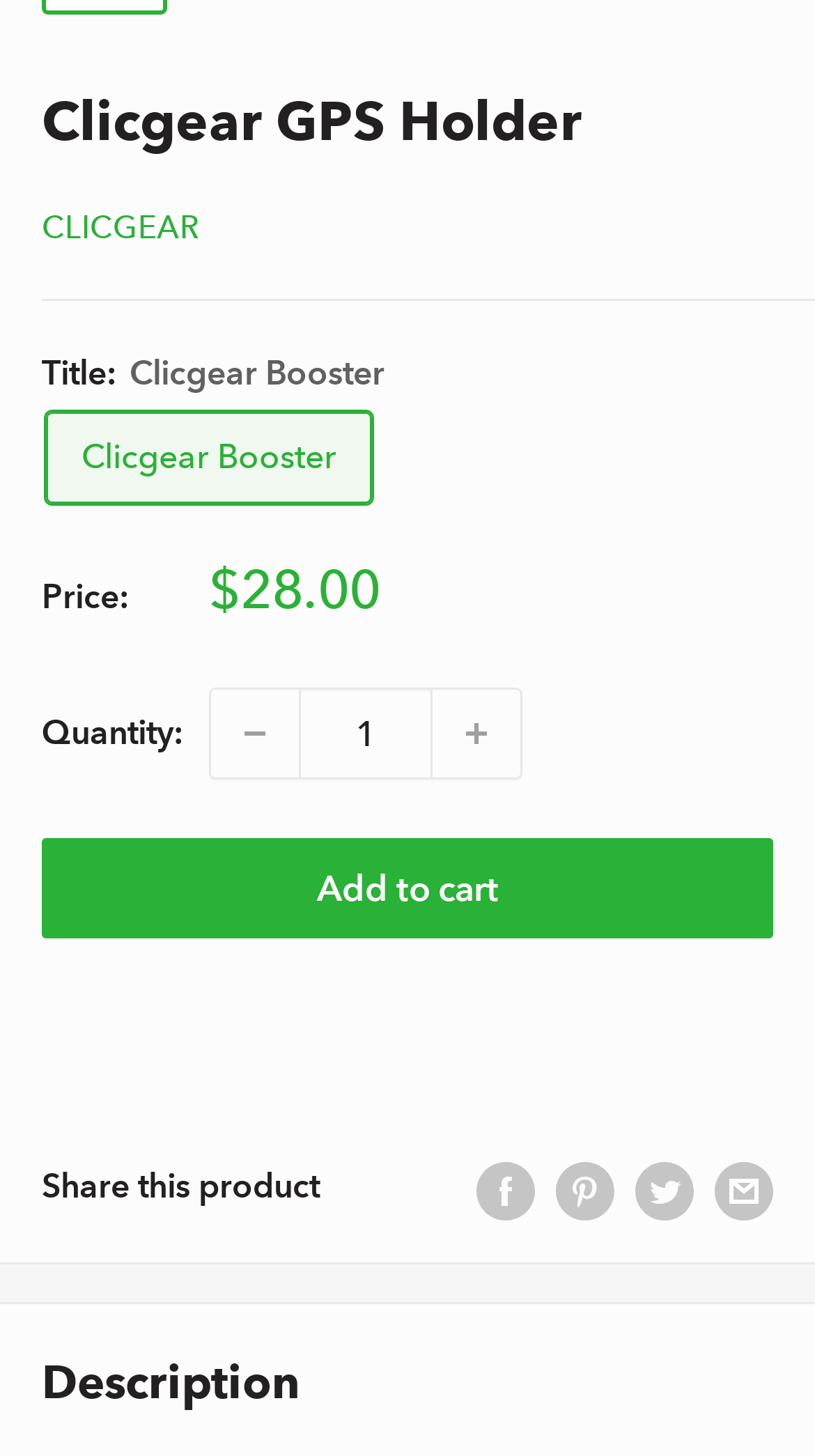What is the function of the 'Add to cart' button?
We need a detailed and exhaustive answer to the question. Please elaborate.

The 'Add to cart' button is used to add the product to the cart, which can be inferred from its position and text.